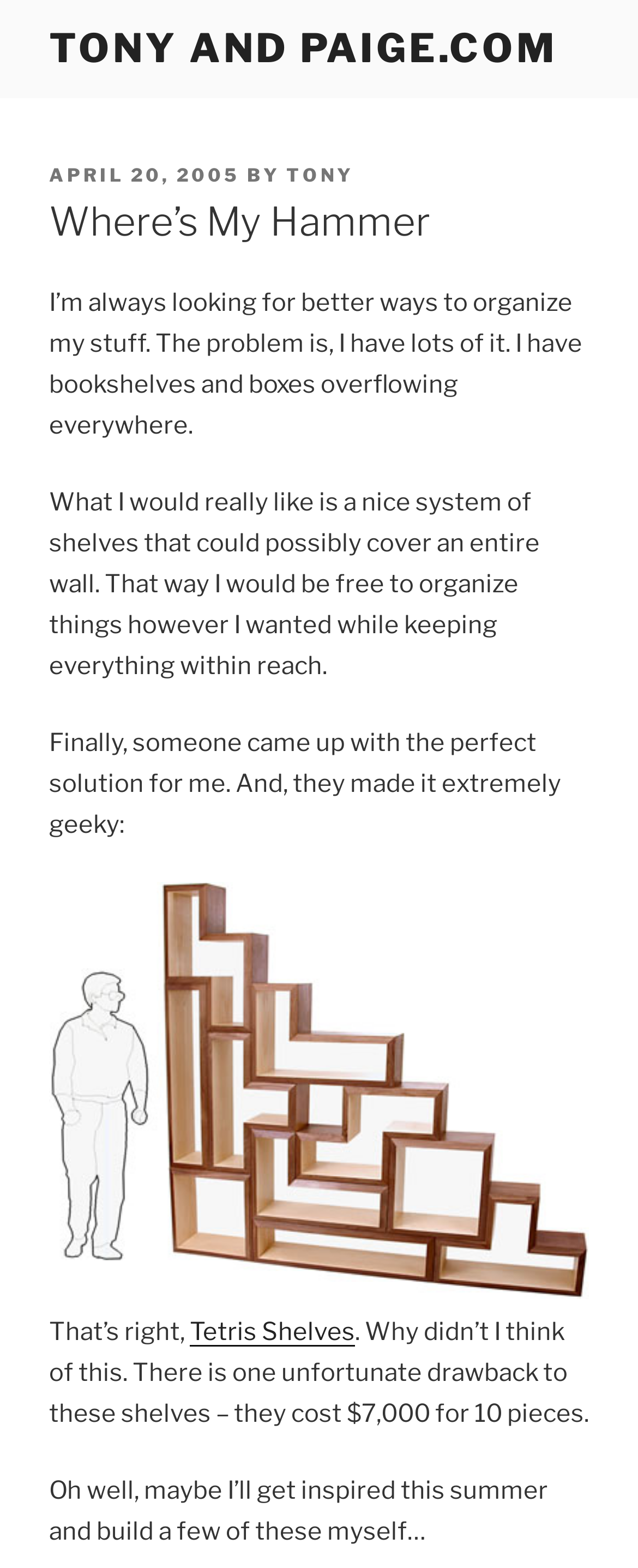Explain in detail what is displayed on the webpage.

The webpage appears to be a personal blog post titled "Where's My Hammer" on Tony and Paige.com. At the top, there is a link to the website's homepage, "TONY AND PAIGE.COM", which is situated near the top-left corner of the page. Below this link, there is a header section containing a posting date, "APRIL 20, 2005", and the author's name, "TONY".

The main content of the blog post is divided into several paragraphs. The first paragraph discusses the author's desire to organize their belongings, mentioning overflowing bookshelves and boxes. The second paragraph elaborates on their ideal organizational system, which would involve a wall of shelves.

The third paragraph introduces a solution to the author's problem, which is a geeky and innovative shelving system inspired by Tetris. This is accompanied by an image of the "Tetris Shelves" on the right side of the page, taking up a significant portion of the screen. The image is surrounded by text, with the link "Tetris Shelves" appearing above and below the image.

The final paragraphs express the author's enthusiasm for the Tetris Shelves, but also mention a significant drawback: the high cost of $7,000 for 10 pieces. The post concludes with the author's intention to possibly build their own version of the shelves during the summer.